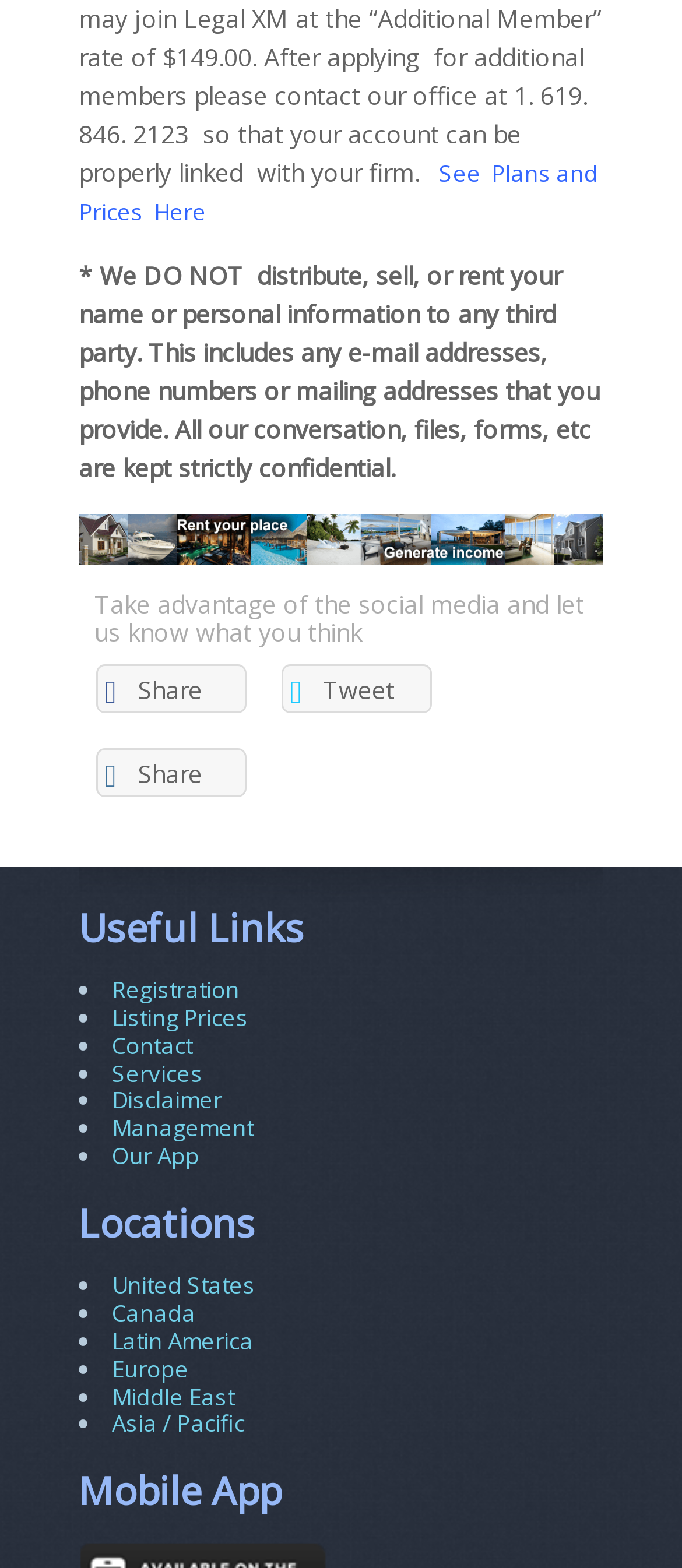Please identify the bounding box coordinates of the area that needs to be clicked to fulfill the following instruction: "Explore United States location."

[0.164, 0.809, 0.374, 0.83]